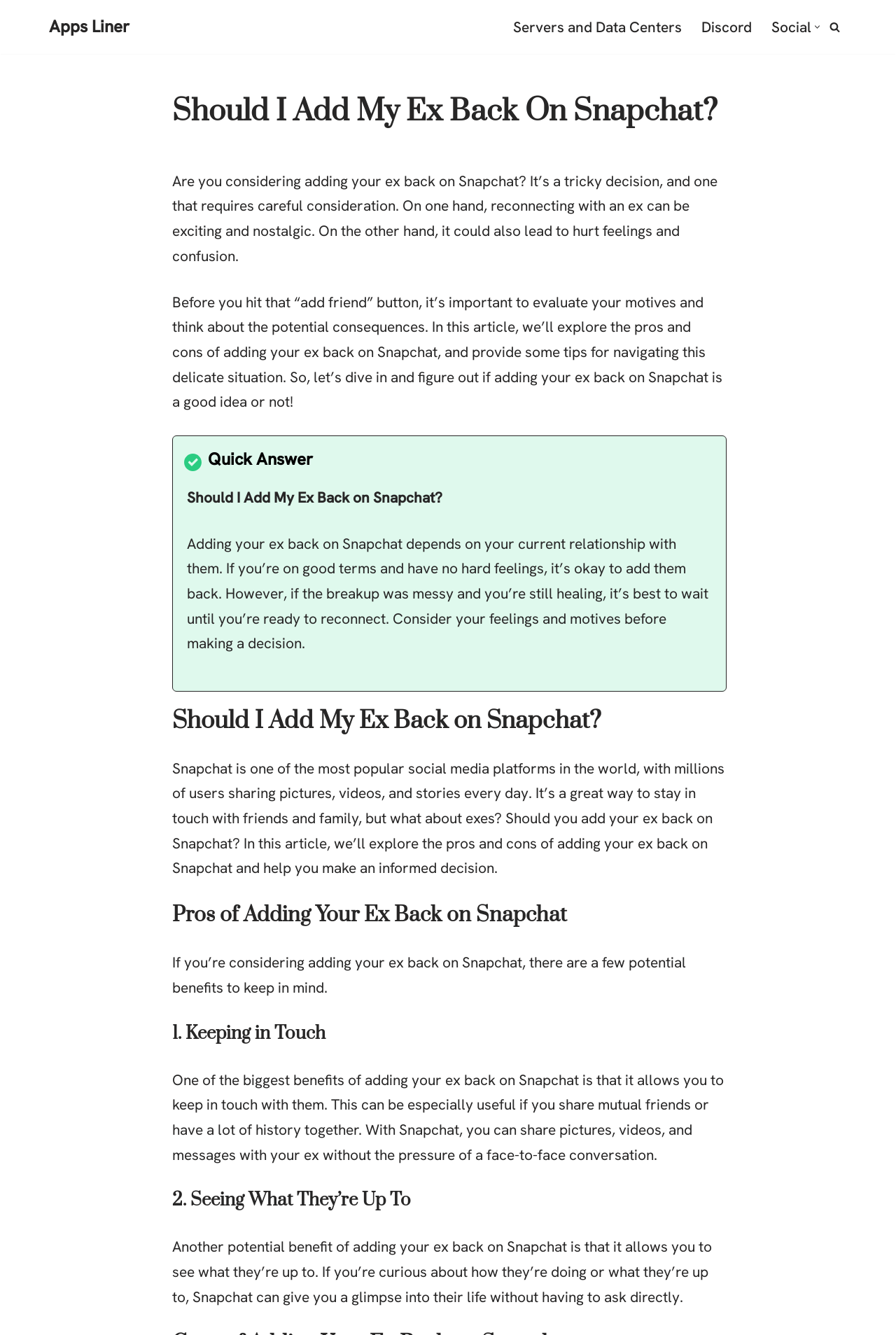Using the provided element description: "October 2019", determine the bounding box coordinates of the corresponding UI element in the screenshot.

None